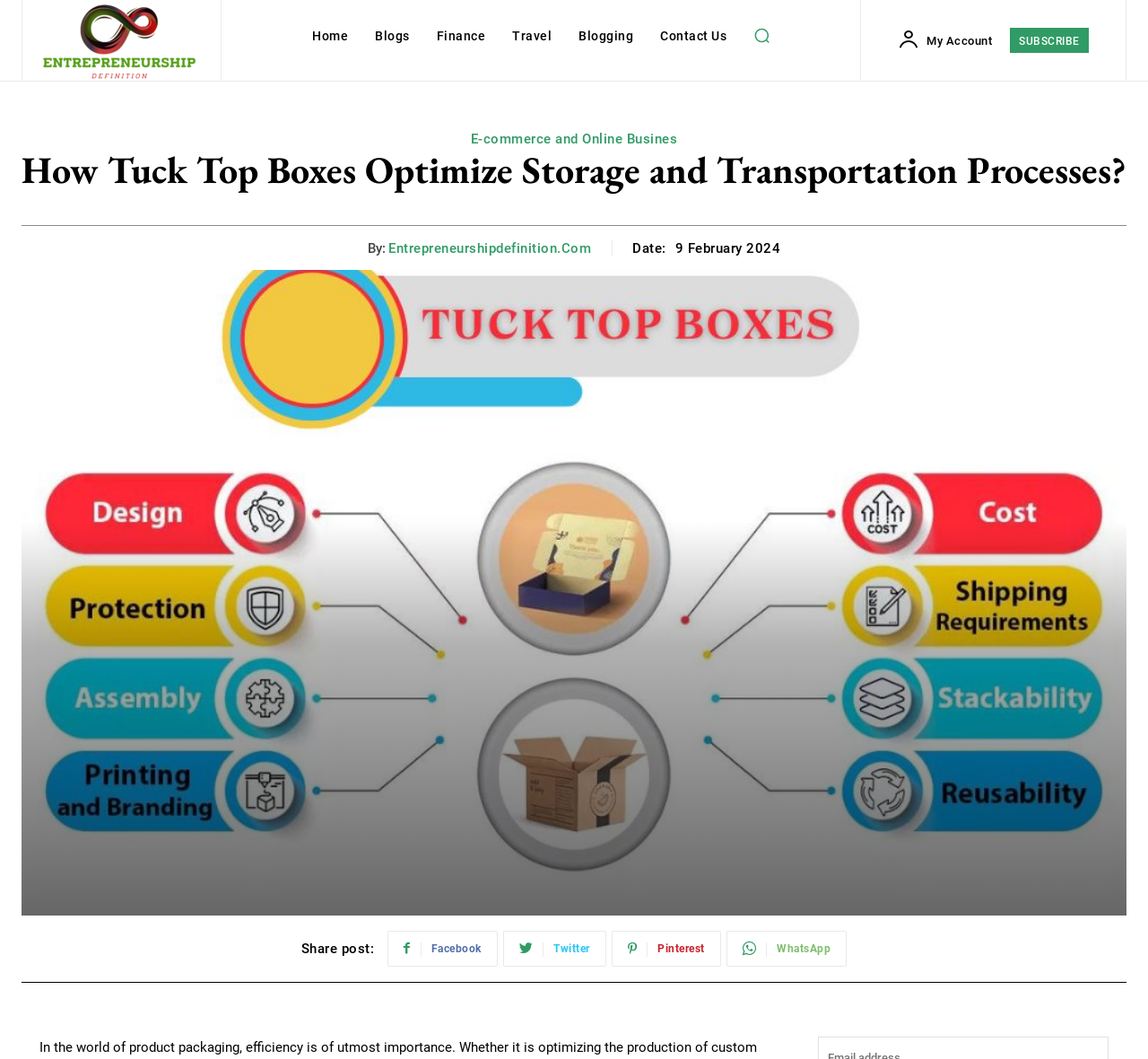Determine the main heading text of the webpage.

How Tuck Top Boxes Optimize Storage and Transportation Processes?